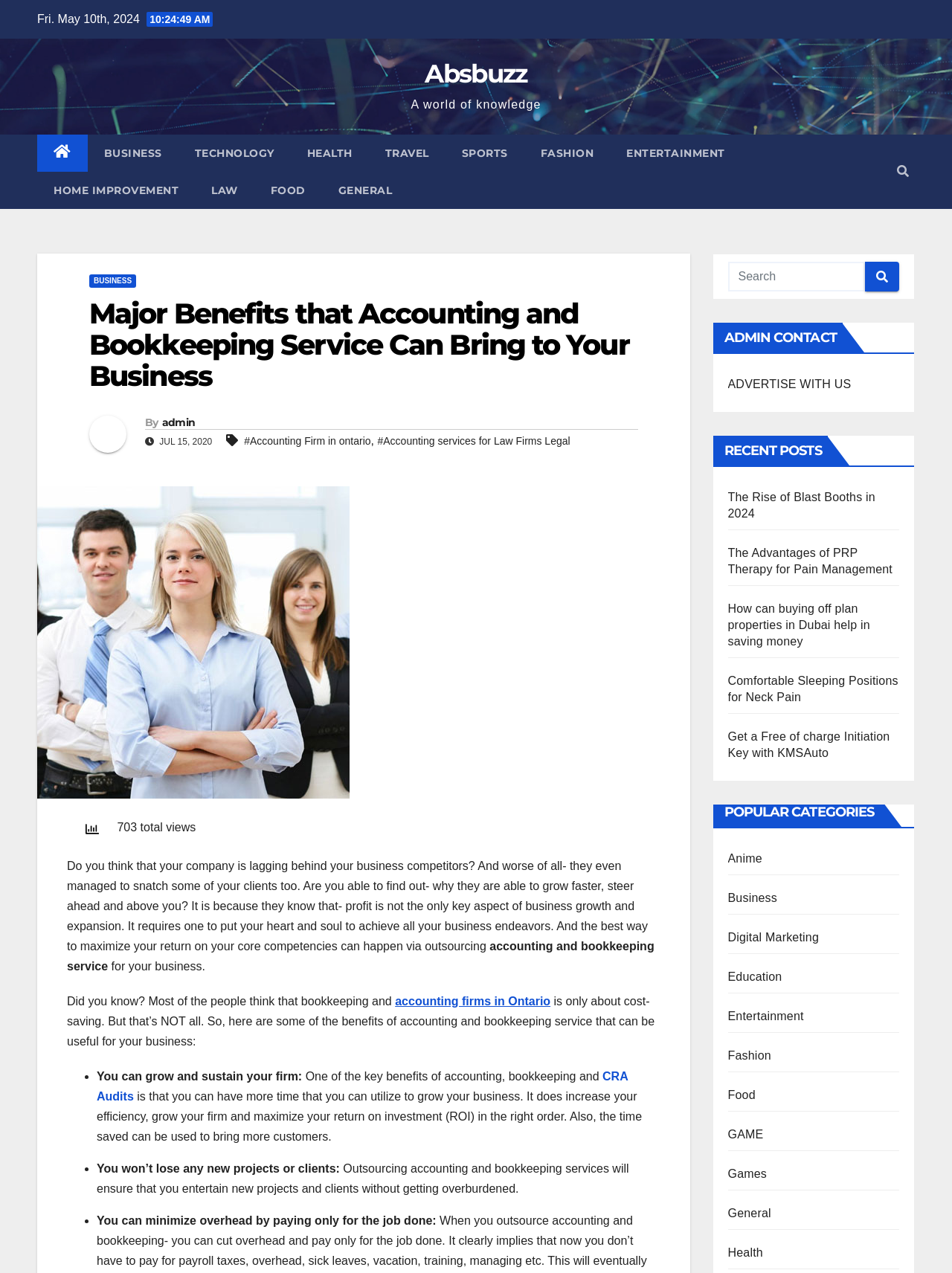Identify the bounding box coordinates necessary to click and complete the given instruction: "Read the 'The Rise of Blast Booths in 2024' article".

[0.764, 0.386, 0.919, 0.408]